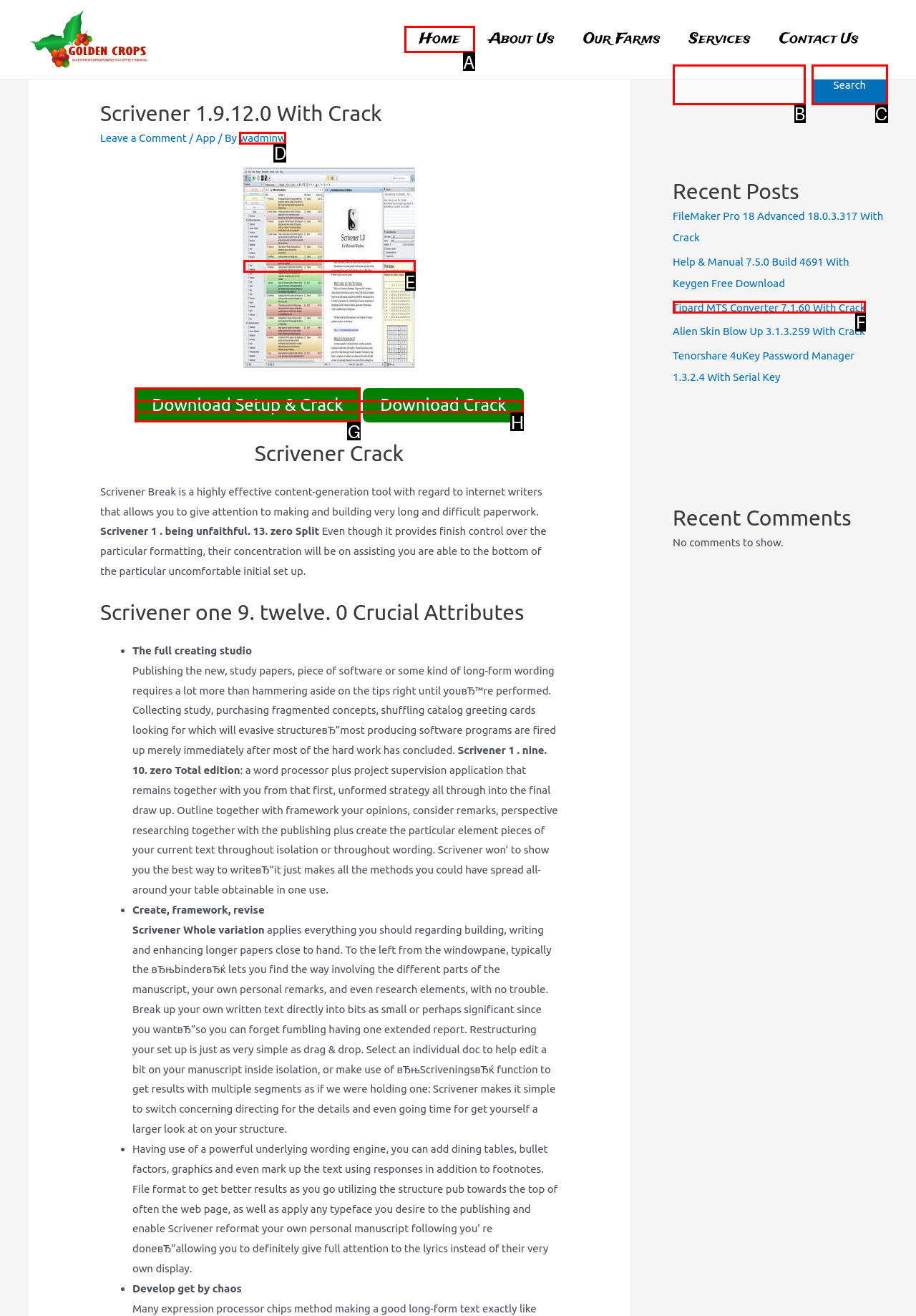What is the letter of the UI element you should click to Go to the 'Home' page? Provide the letter directly.

A